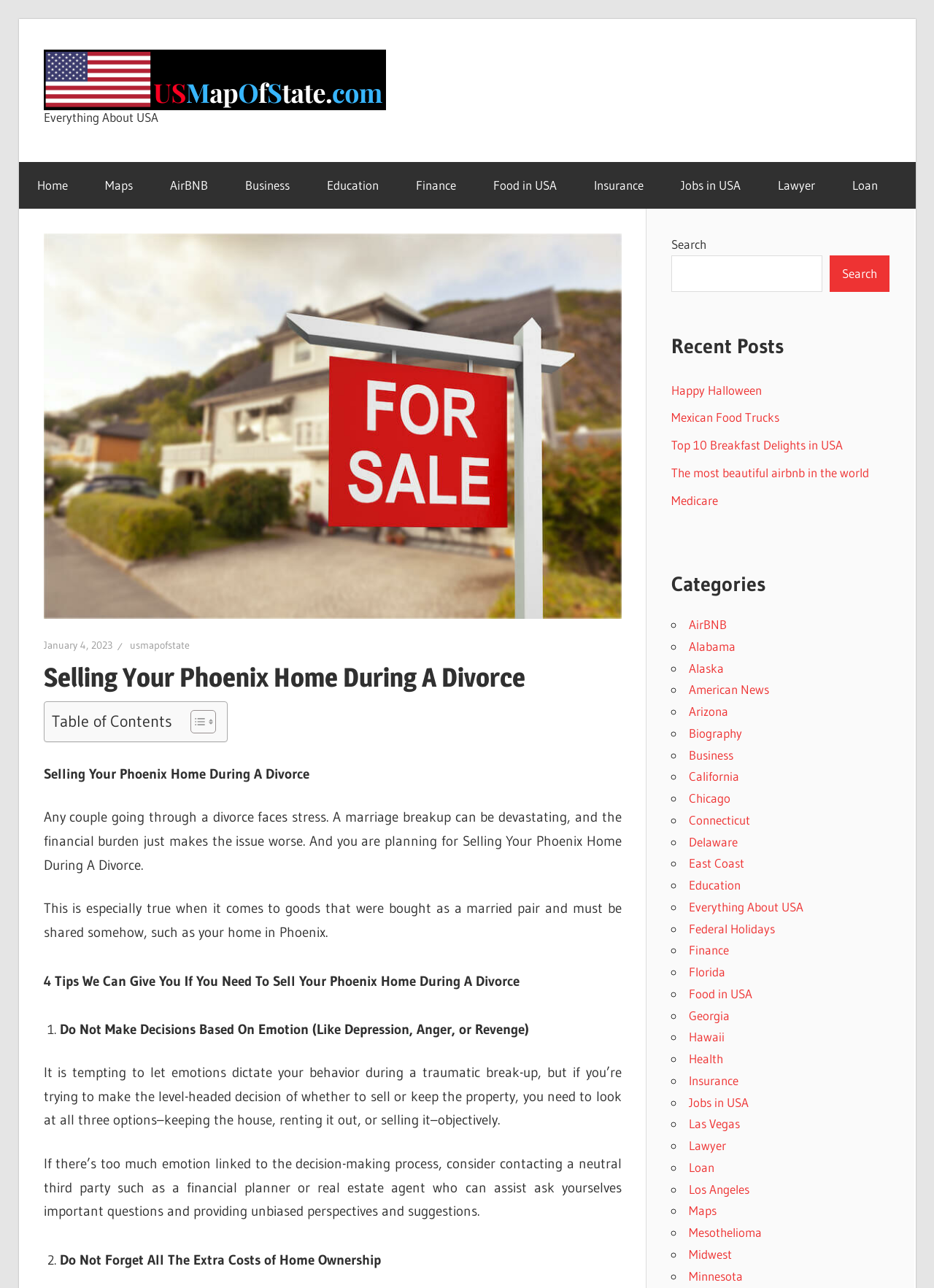Using the element description US Map Of State, predict the bounding box coordinates for the UI element. Provide the coordinates in (top-left x, top-left y, bottom-right x, bottom-right y) format with values ranging from 0 to 1.

[0.426, 0.04, 0.504, 0.201]